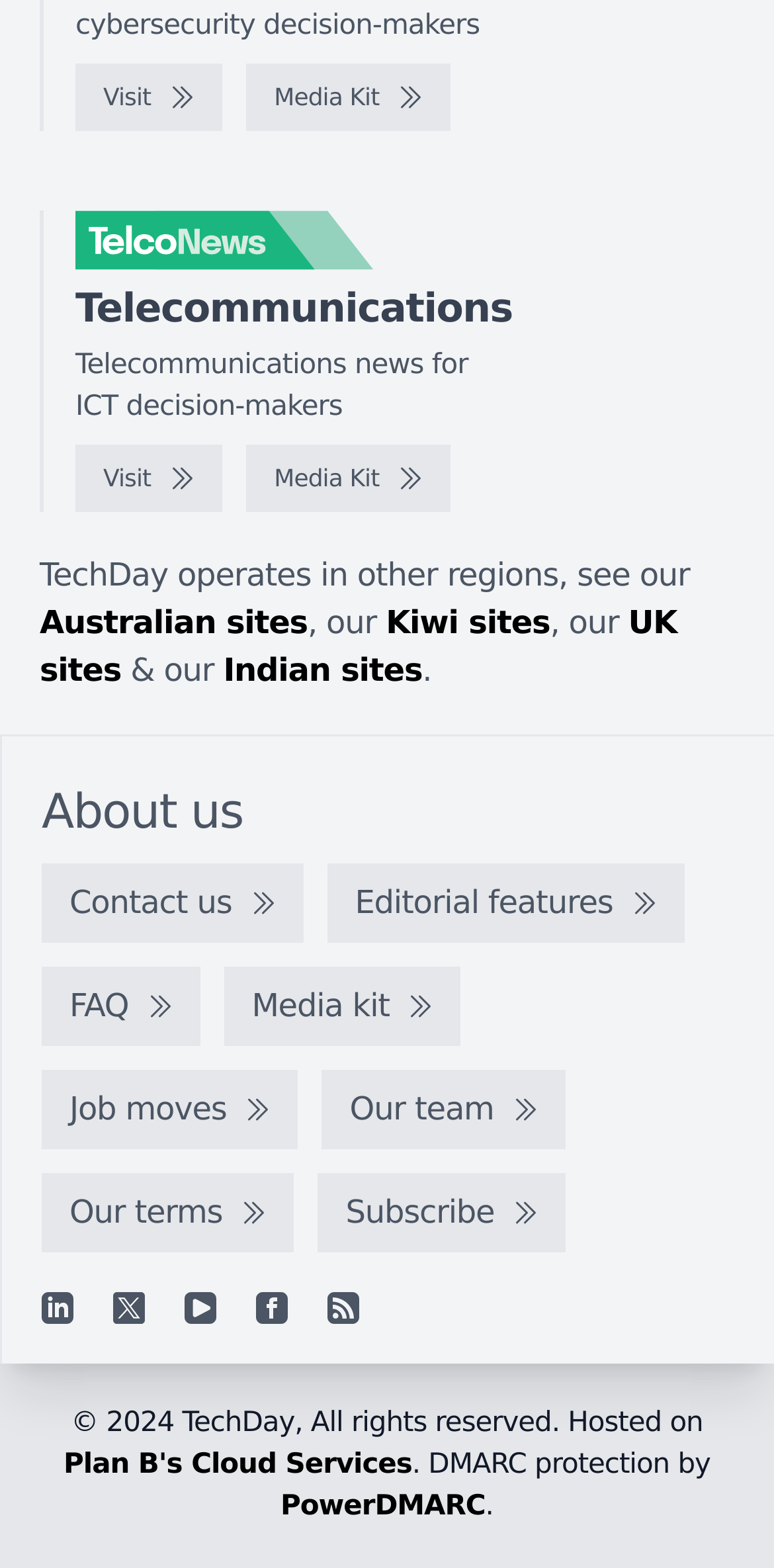How many social media links are there?
Using the image, give a concise answer in the form of a single word or short phrase.

5